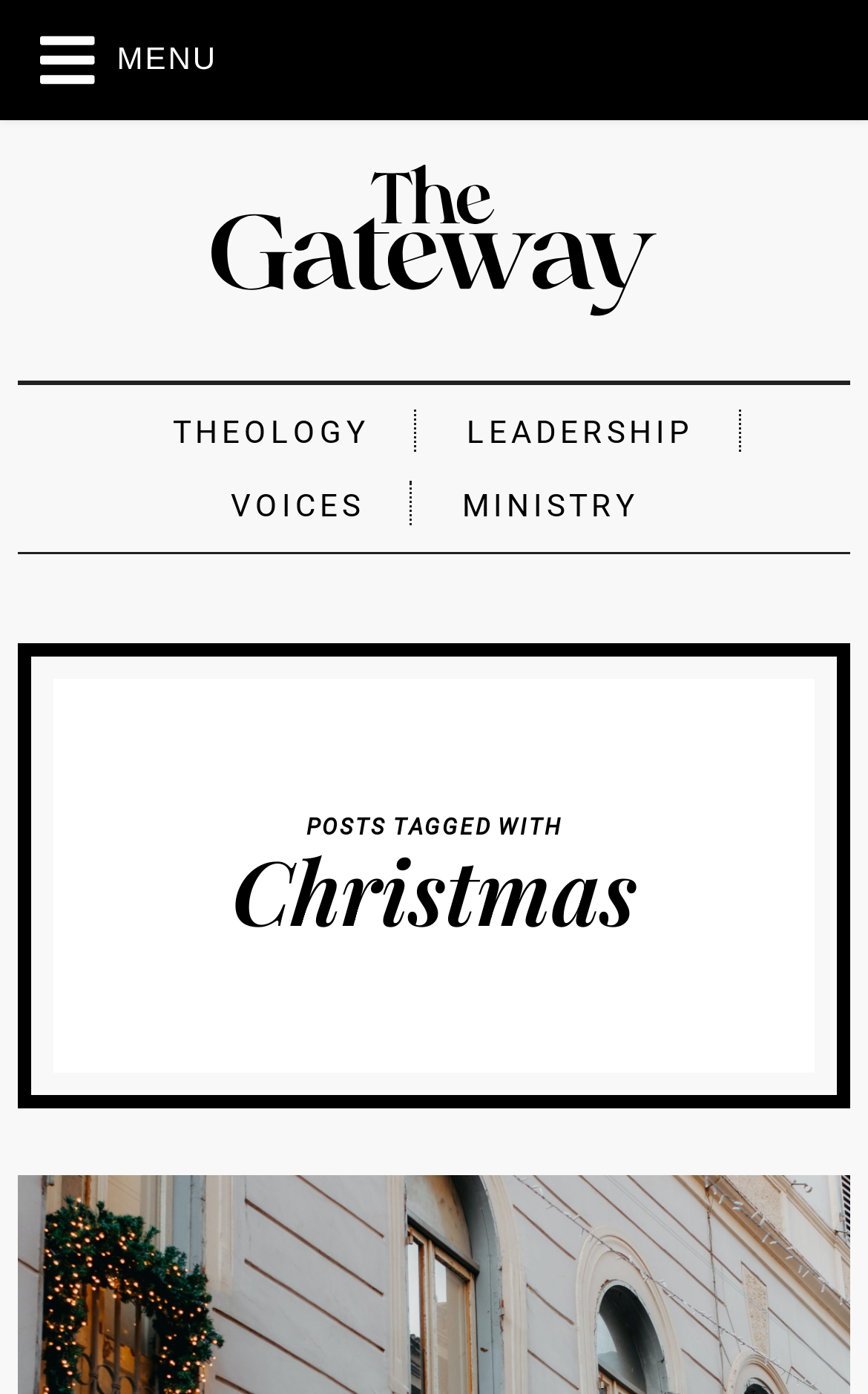Please provide the bounding box coordinates in the format (top-left x, top-left y, bottom-right x, bottom-right y). Remember, all values are floating point numbers between 0 and 1. What is the bounding box coordinate of the region described as: parent_node: Search for: name="s"

[0.224, 0.816, 0.776, 0.872]